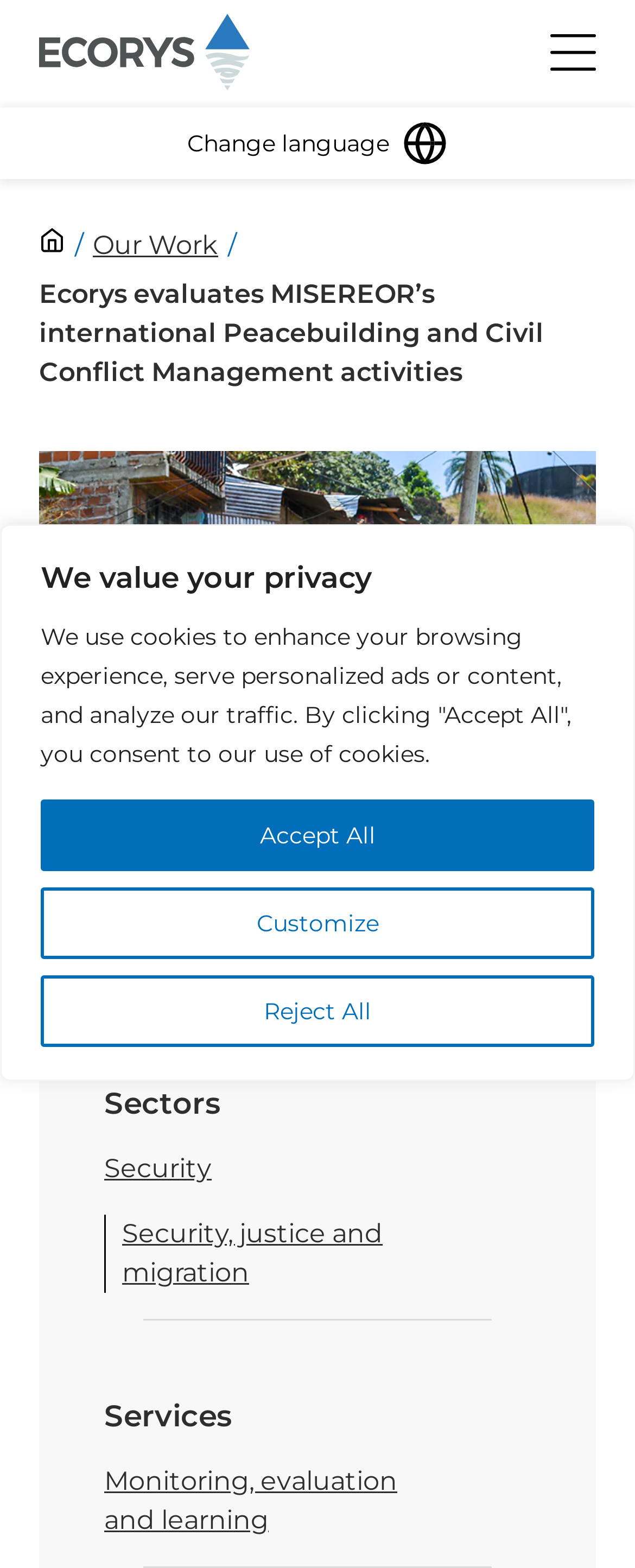Find the bounding box coordinates of the clickable region needed to perform the following instruction: "Toggle the primary menu". The coordinates should be provided as four float numbers between 0 and 1, i.e., [left, top, right, bottom].

[0.867, 0.022, 0.938, 0.046]